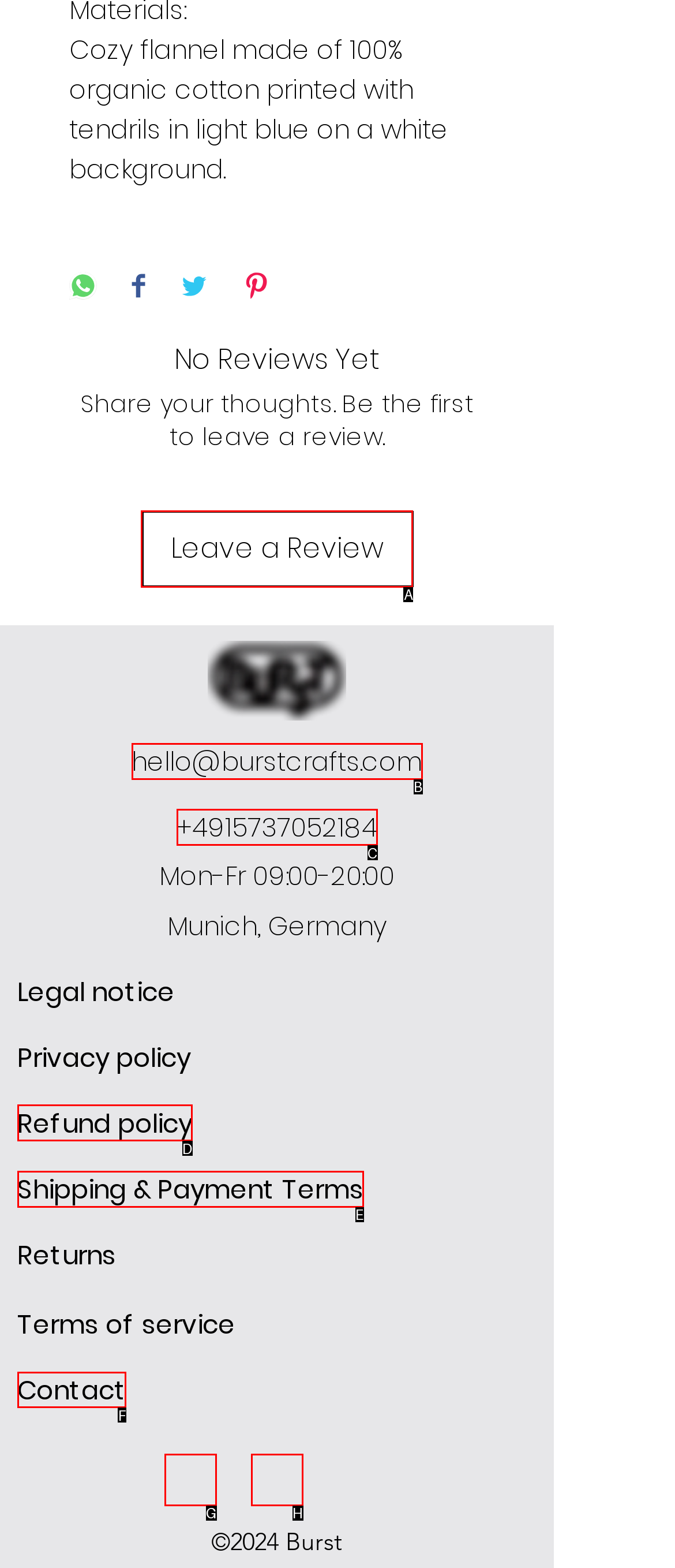Tell me the letter of the correct UI element to click for this instruction: Contact us. Answer with the letter only.

F